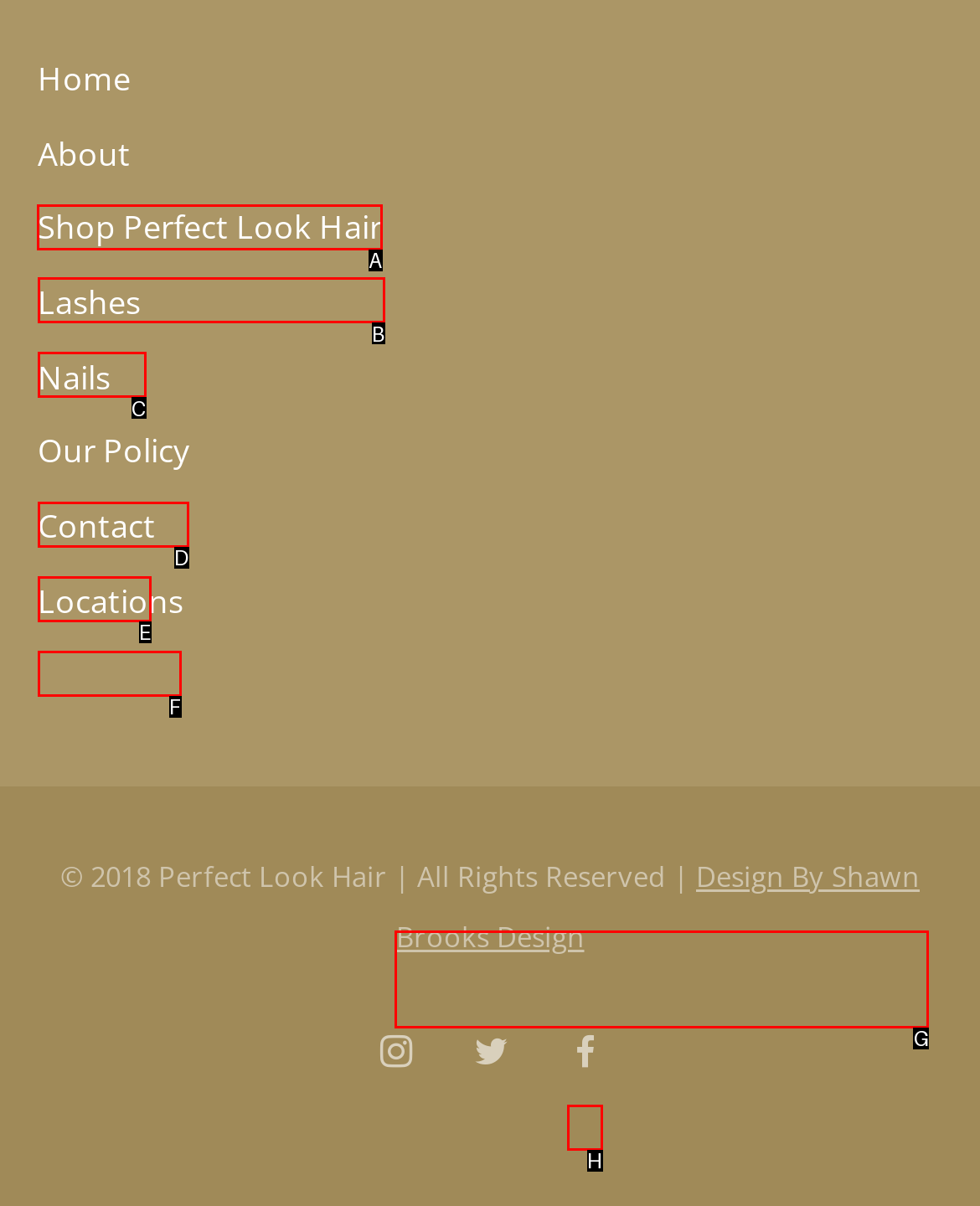Please identify the correct UI element to click for the task: view shop perfect look hair Respond with the letter of the appropriate option.

A